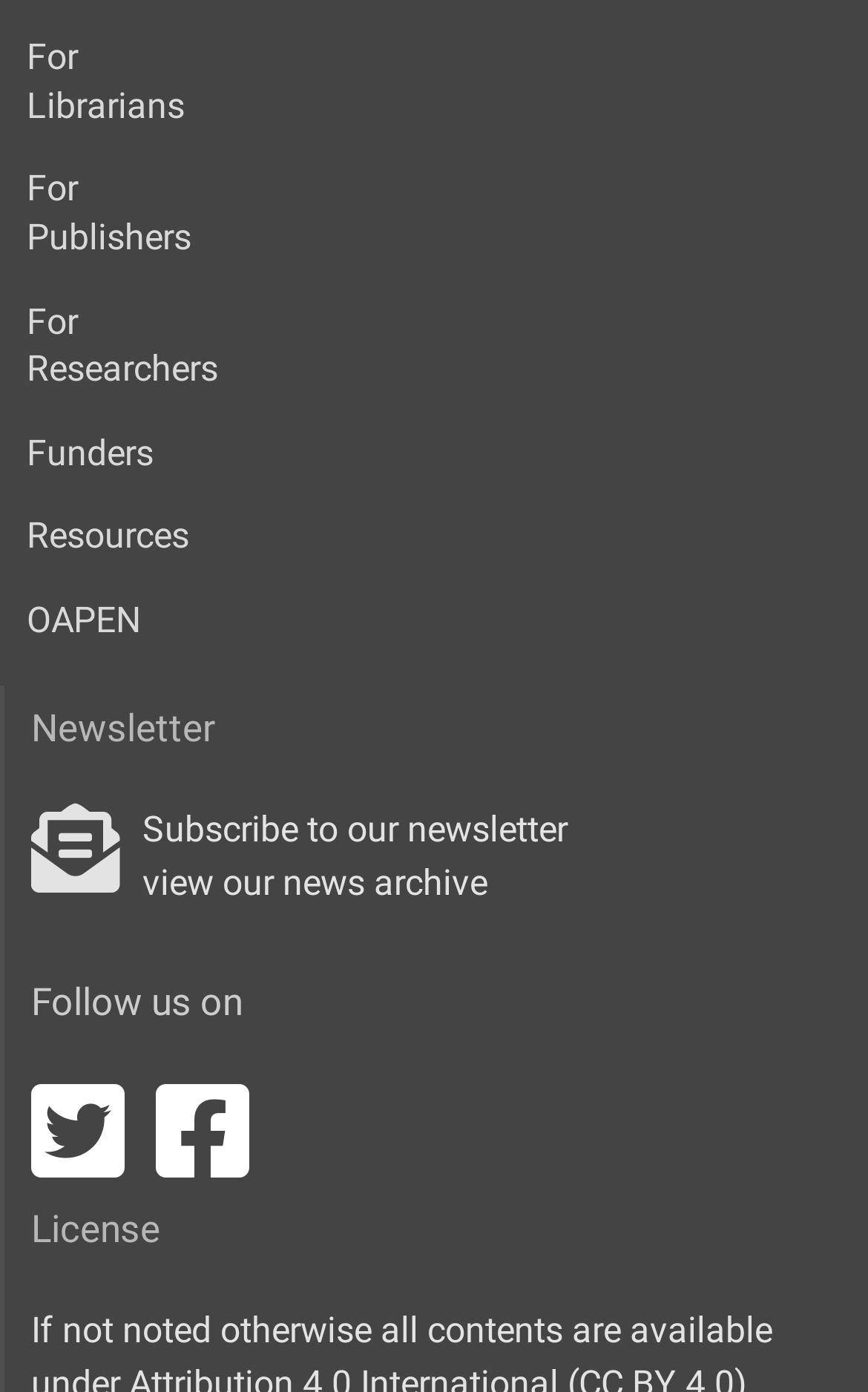Locate the bounding box coordinates of the element that needs to be clicked to carry out the instruction: "Go to OAPEN". The coordinates should be given as four float numbers ranging from 0 to 1, i.e., [left, top, right, bottom].

[0.0, 0.416, 0.214, 0.476]